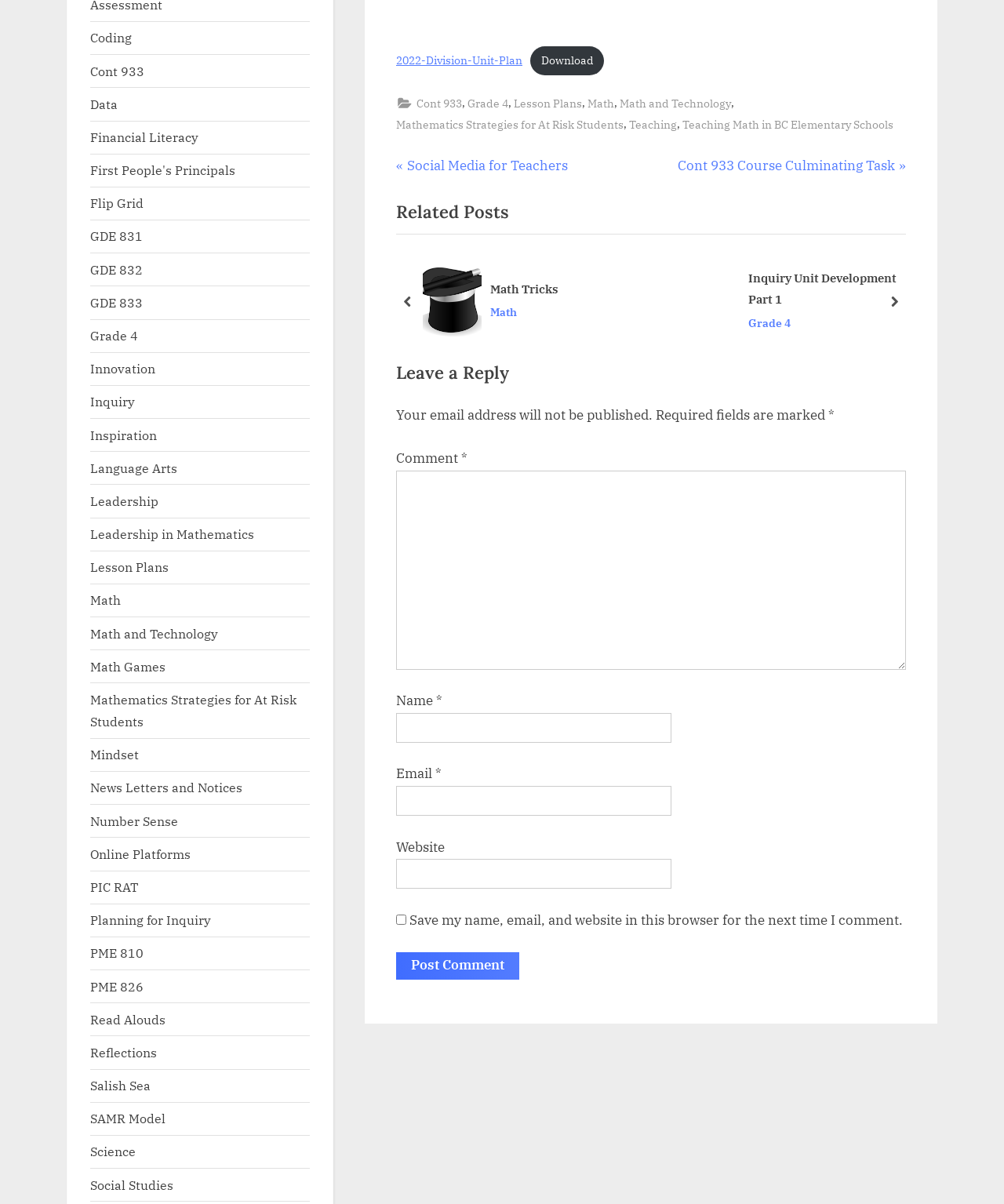Find the UI element described as: "Grade 4" and predict its bounding box coordinates. Ensure the coordinates are four float numbers between 0 and 1, [left, top, right, bottom].

[0.466, 0.078, 0.506, 0.094]